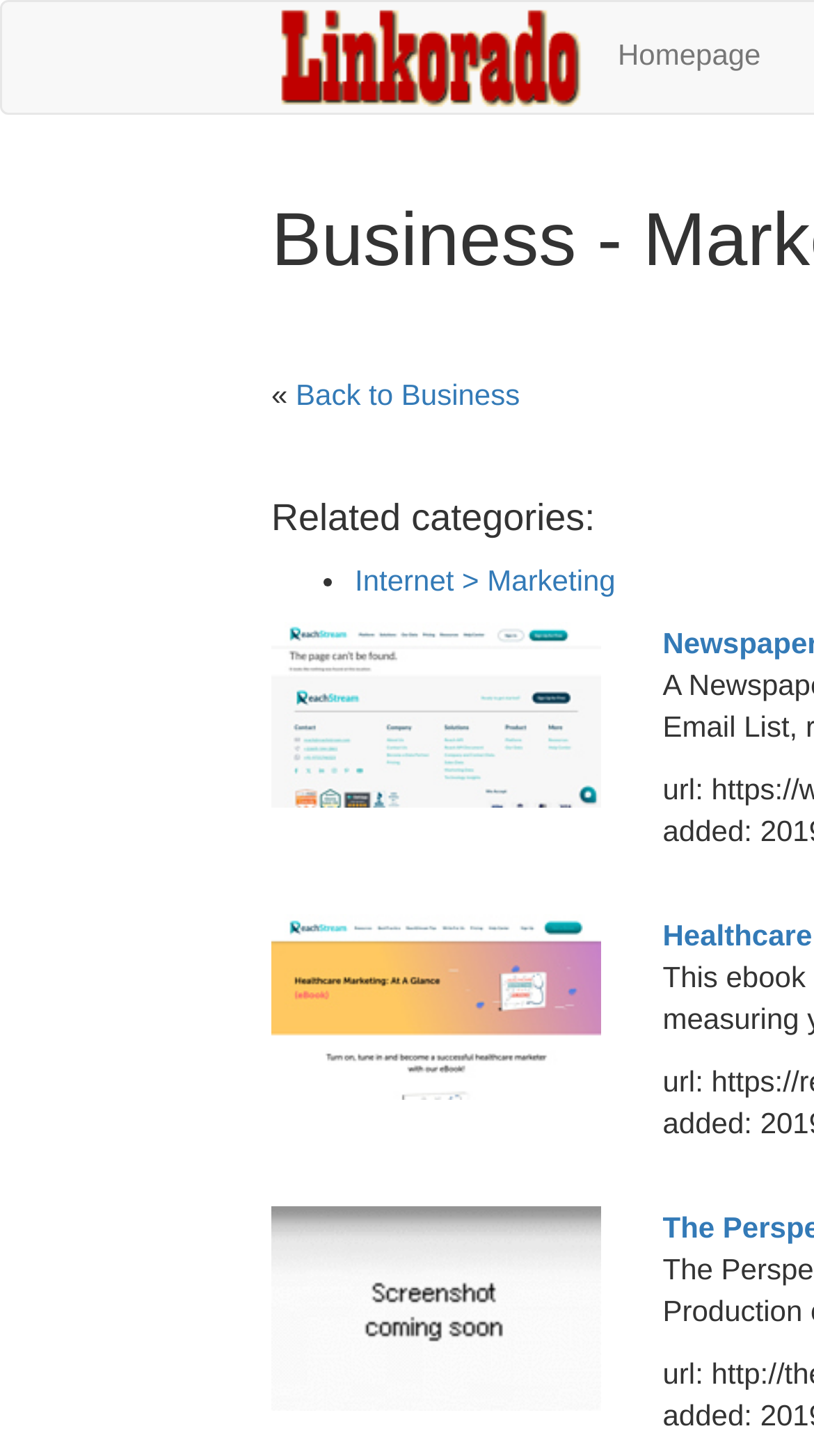Identify the bounding box of the HTML element described as: "Homepage".

[0.721, 0.001, 0.973, 0.073]